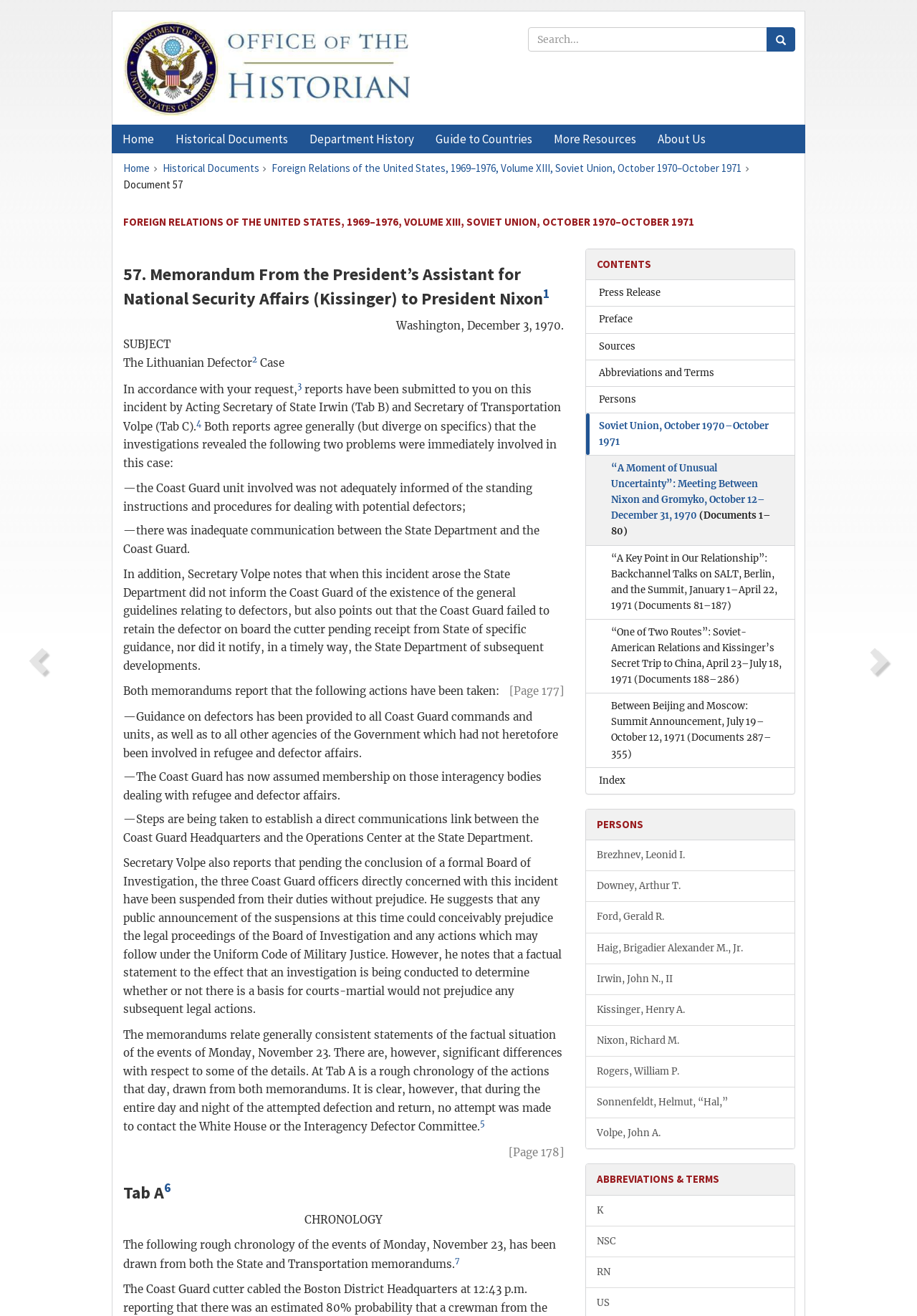Create an elaborate caption that covers all aspects of the webpage.

The webpage is titled "Historical Documents - Office of the Historian" and has a search bar at the top right corner. Below the search bar, there is a navigation menu with links to "Home", "Historical Documents", "Department History", "Guide to Countries", "More Resources", and "About Us". 

On the left side of the page, there is a breadcrumbs navigation menu showing the current location: "Home" > "Historical Documents" > "Foreign Relations of the United States, 1969–1976, Volume XIII, Soviet Union, October 1970–October 1971" > "Document 57". 

The main content of the page is a historical document, specifically Memorandum 57, which is a long text describing a meeting between the President's Assistant for National Security Affairs and President Nixon. The document is divided into sections with headings, and there are links to footnotes and references throughout the text. 

On the right side of the page, there is a side navigation menu with links to different sections of the document, including "Press Release", "Preface", "Sources", "Abbreviations and Terms", "Persons", and "Index". 

At the bottom of the page, there is a list of persons mentioned in the document, with links to their respective biographies.